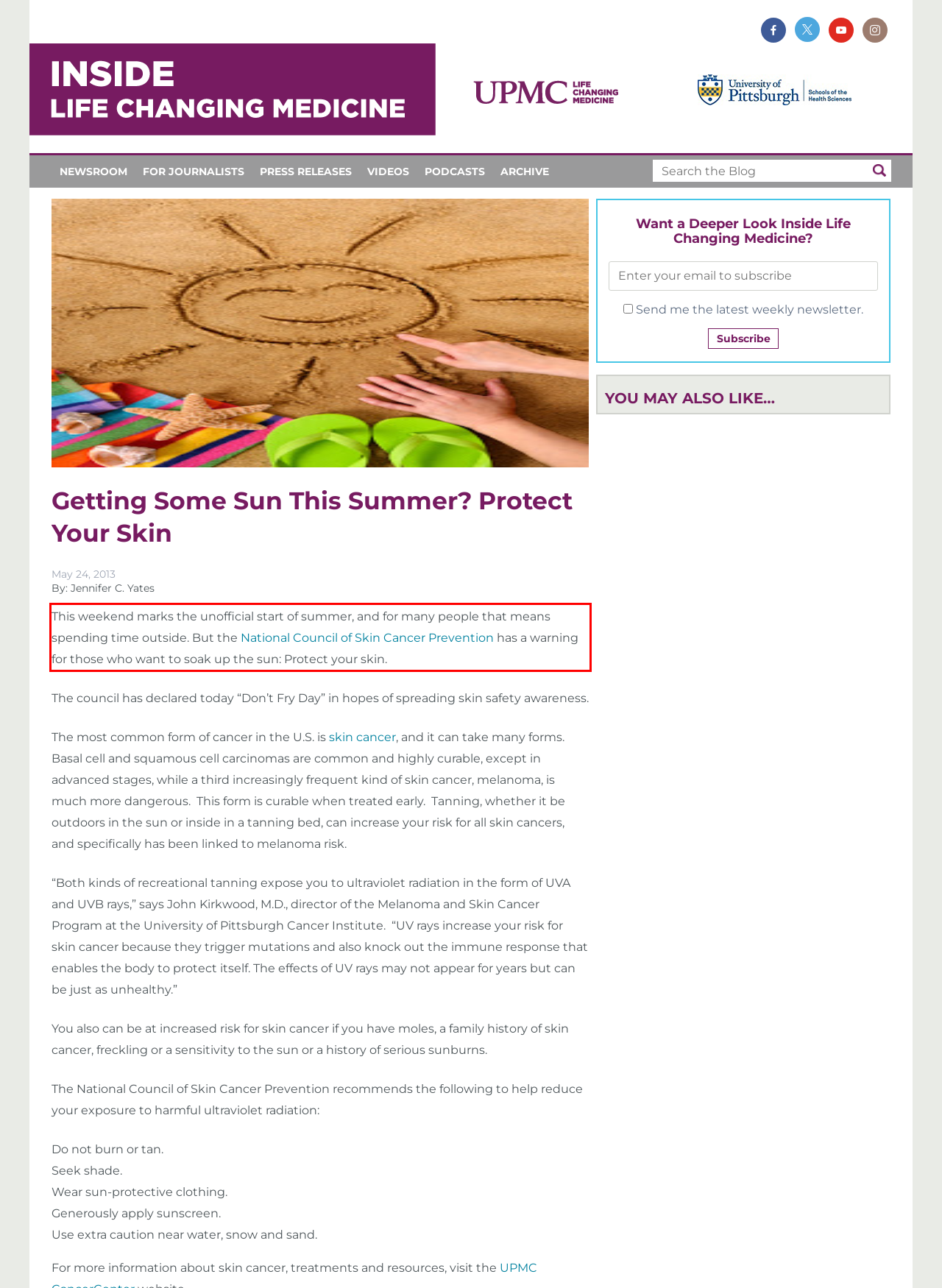Your task is to recognize and extract the text content from the UI element enclosed in the red bounding box on the webpage screenshot.

This weekend marks the unofficial start of summer, and for many people that means spending time outside. But the National Council of Skin Cancer Prevention has a warning for those who want to soak up the sun: Protect your skin.